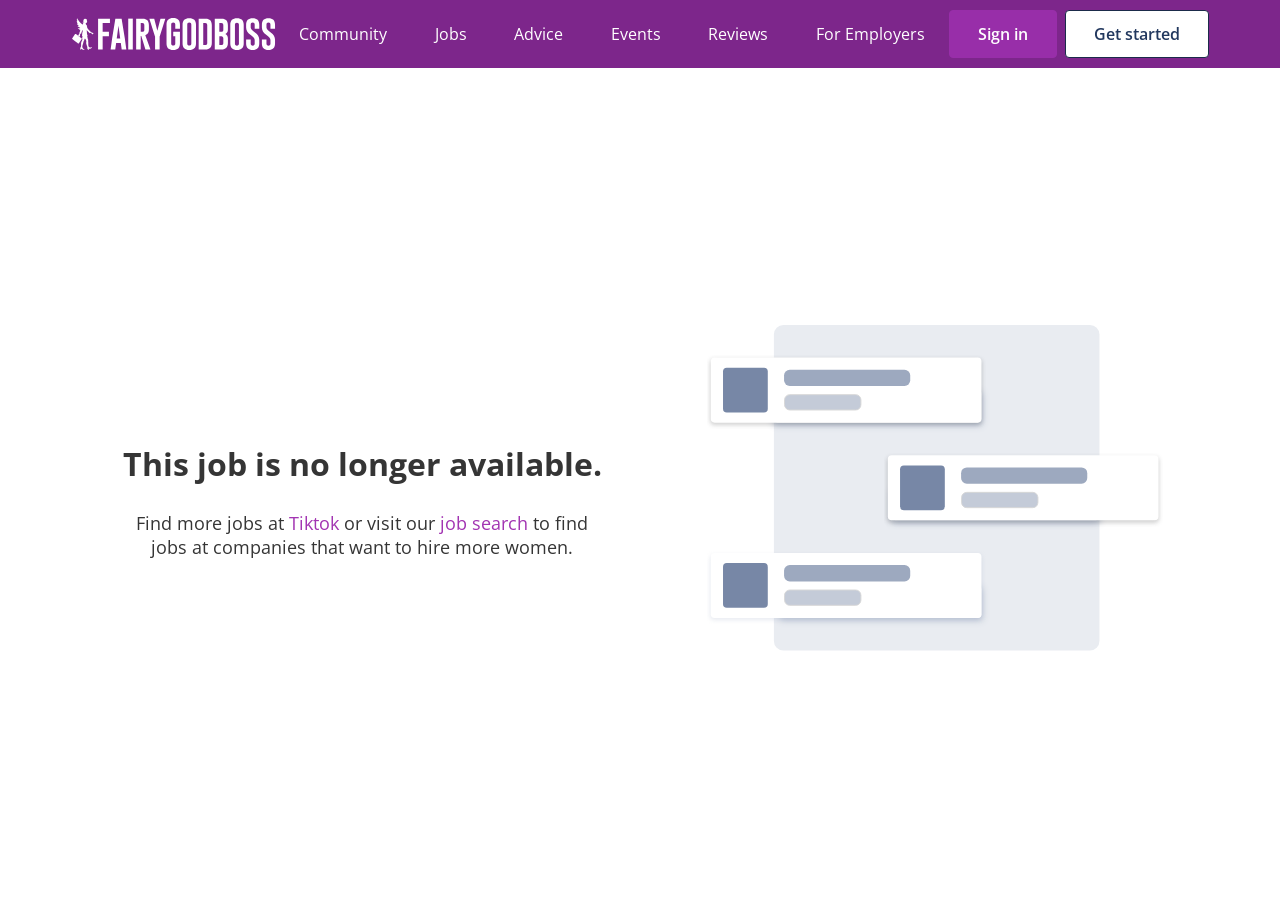Illustrate the webpage thoroughly, mentioning all important details.

The webpage is titled "Fairygodboss" and appears to be a job search platform. At the top left, there is a link to the "home" page, accompanied by a small image. To the right of the "home" link, there are several links to different sections of the website, including "Community", "Jobs", "Advice", "Events", "Reviews", and "For Employers". These links are arranged horizontally and take up the top portion of the page.

Below the top navigation links, there is a large image that spans most of the width of the page. Above this image, there is a heading that reads "This job is no longer available." Below the heading, there is a message that says "Find more jobs at" followed by a link to "Tiktok" and then the text "or visit our". This is followed by a link to the "job search" page. The message concludes with a statement about finding jobs at companies that want to hire more women.

In the top right corner, there are two buttons: "Sign in" and "Get started". There are also two duplicate sets of links to the same sections of the website as the top navigation links, but these are positioned lower on the page.